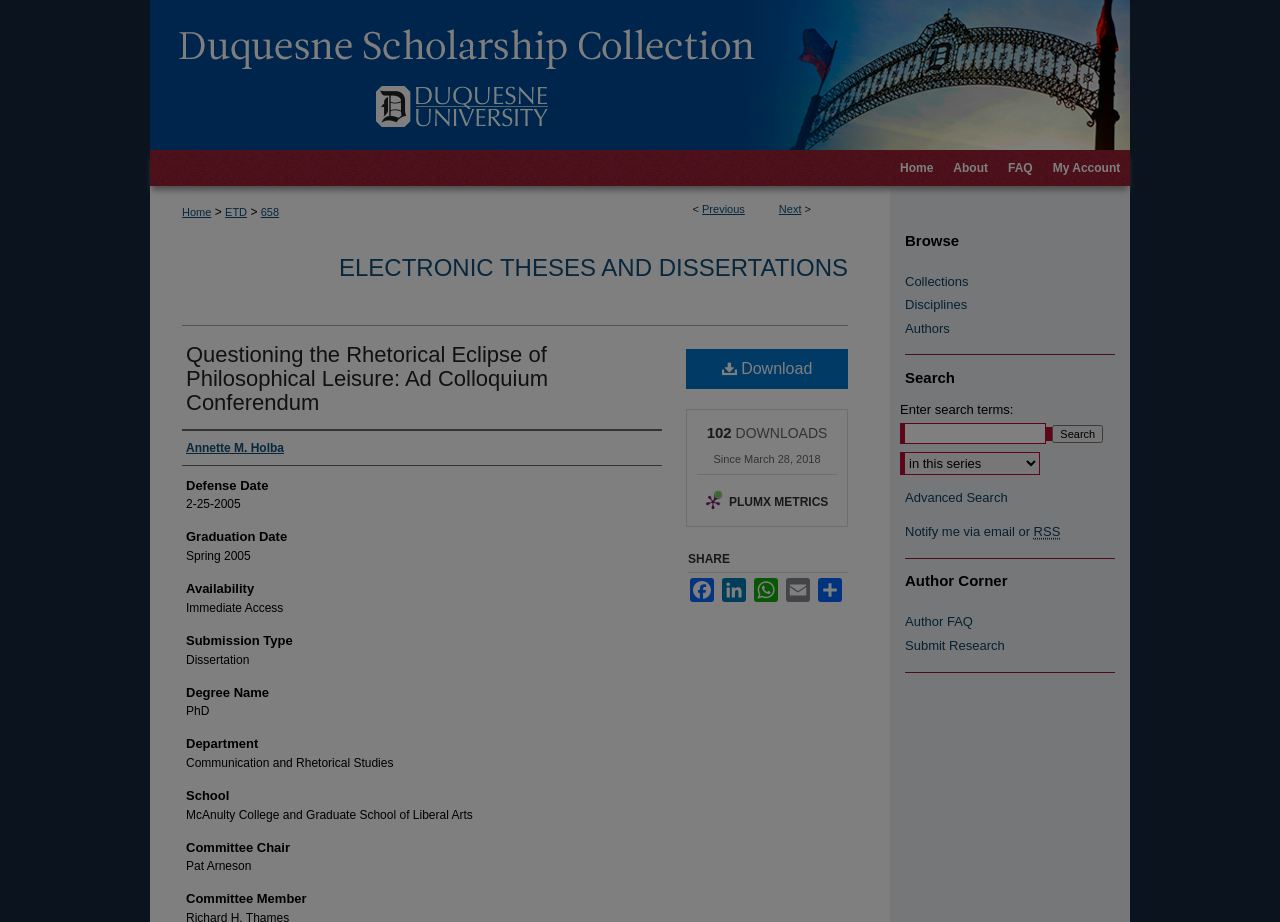What is the number of downloads?
With the help of the image, please provide a detailed response to the question.

I found the number of downloads by looking at the static text element with the text '102' which is located below the heading 'DOWNLOADS'.